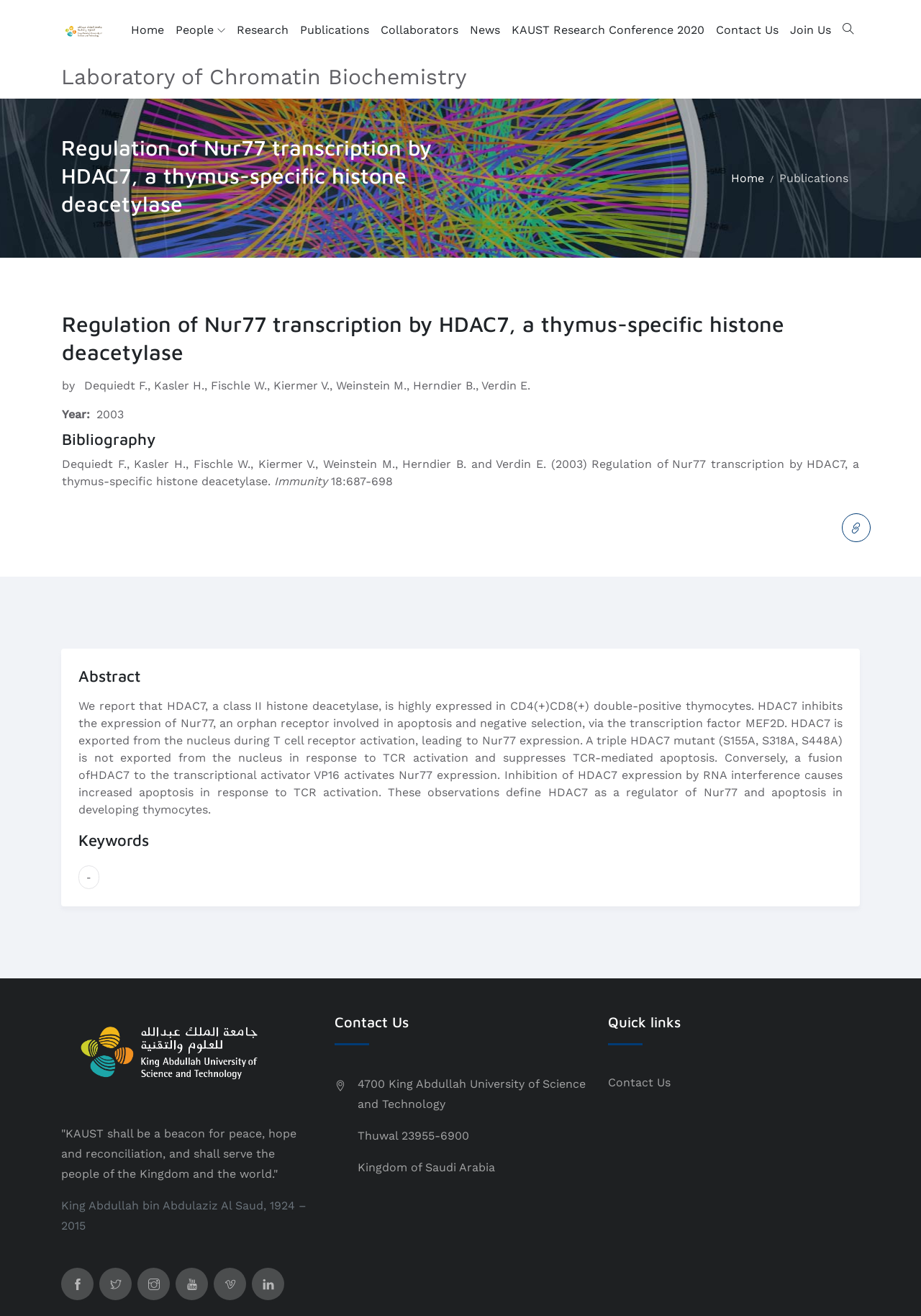Locate the bounding box coordinates of the UI element described by: "News". The bounding box coordinates should consist of four float numbers between 0 and 1, i.e., [left, top, right, bottom].

[0.504, 0.0, 0.549, 0.046]